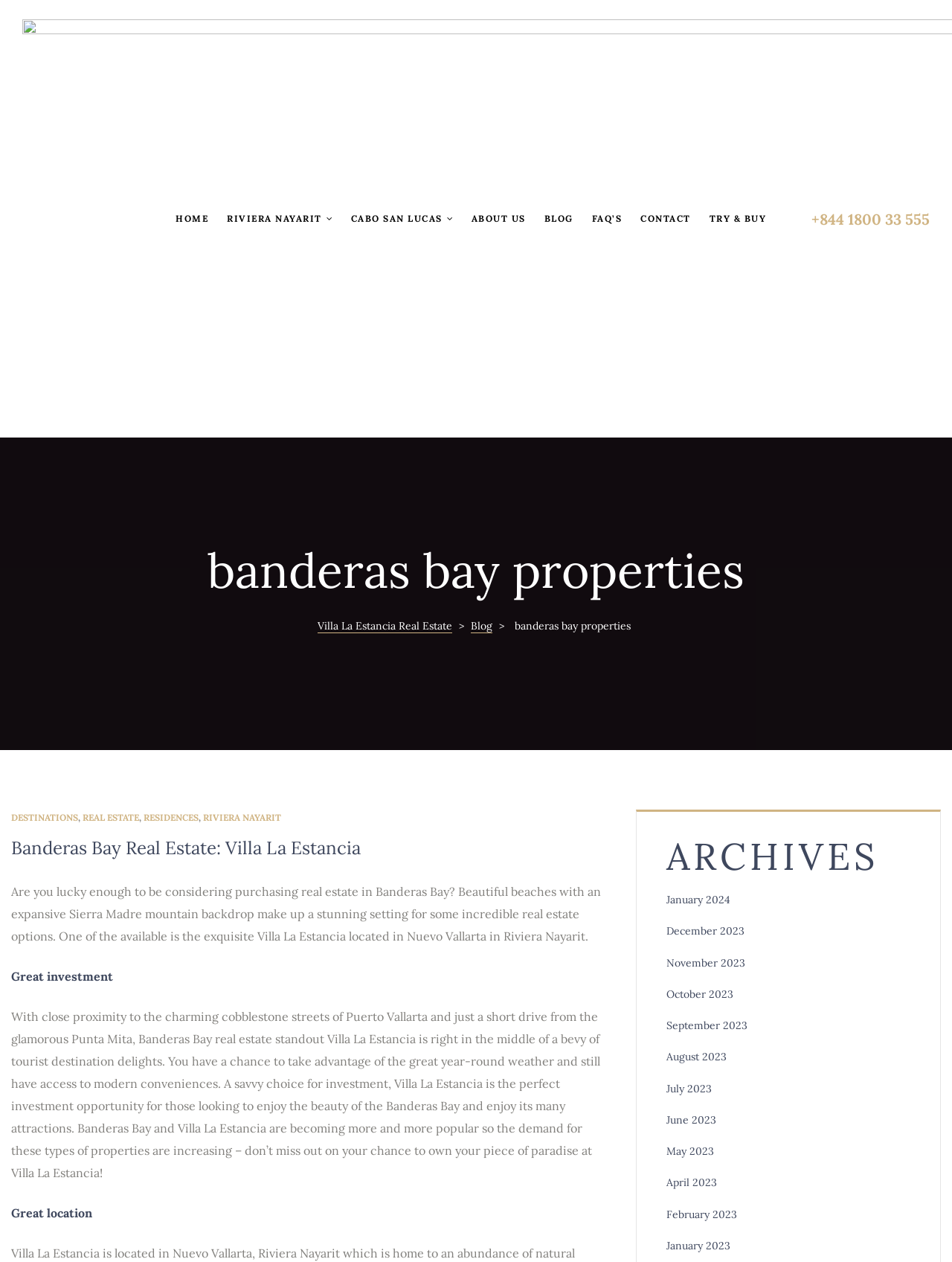Determine the bounding box coordinates for the area that should be clicked to carry out the following instruction: "Contact us at +844 1800 33 555".

[0.852, 0.166, 0.977, 0.181]